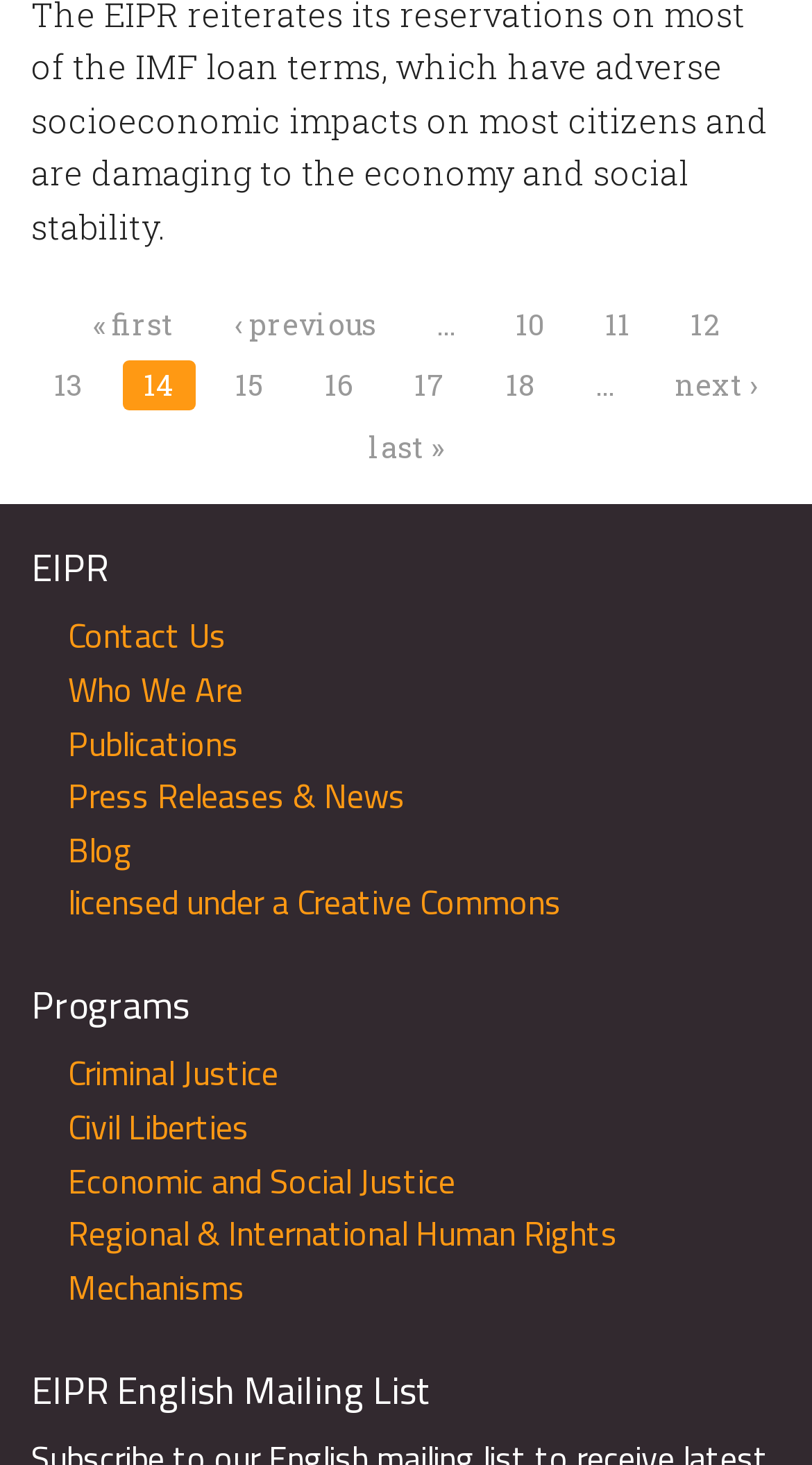What is the last program listed?
Examine the image and give a concise answer in one word or a short phrase.

Regional & International Human Rights Mechanisms